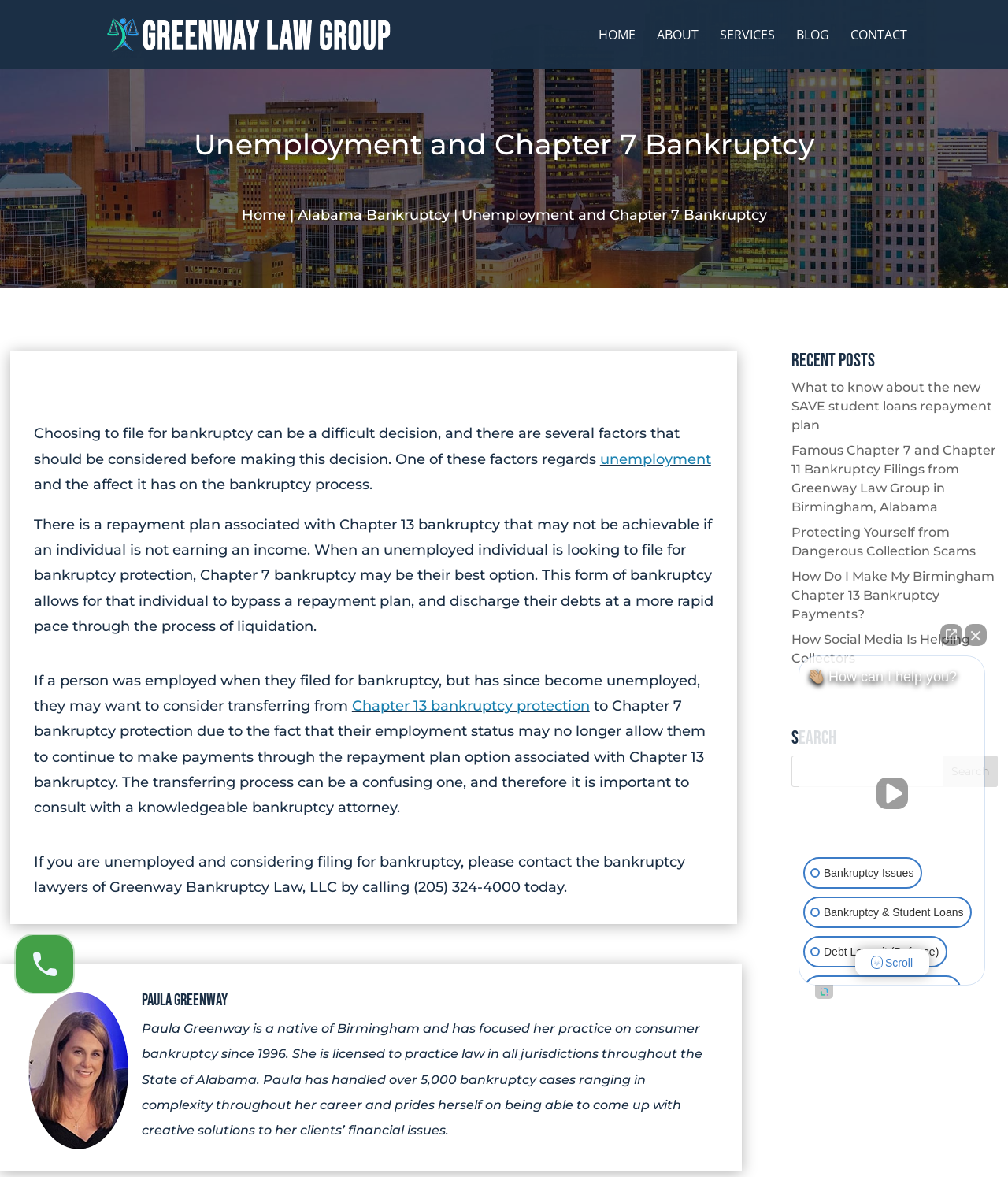Determine the bounding box of the UI component based on this description: "Alabama Bankruptcy". The bounding box coordinates should be four float values between 0 and 1, i.e., [left, top, right, bottom].

[0.295, 0.175, 0.446, 0.19]